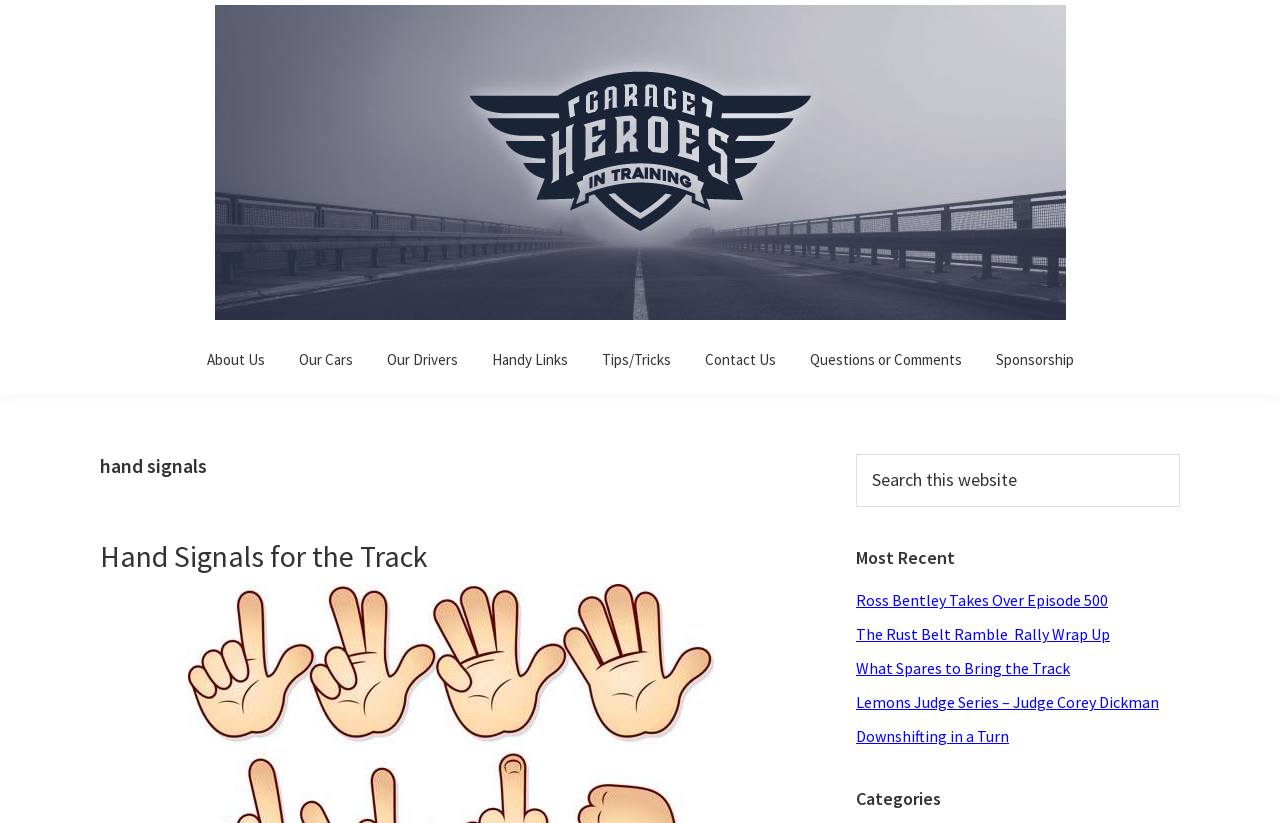What is the name of the website?
Using the image as a reference, answer with just one word or a short phrase.

Garage Heroes